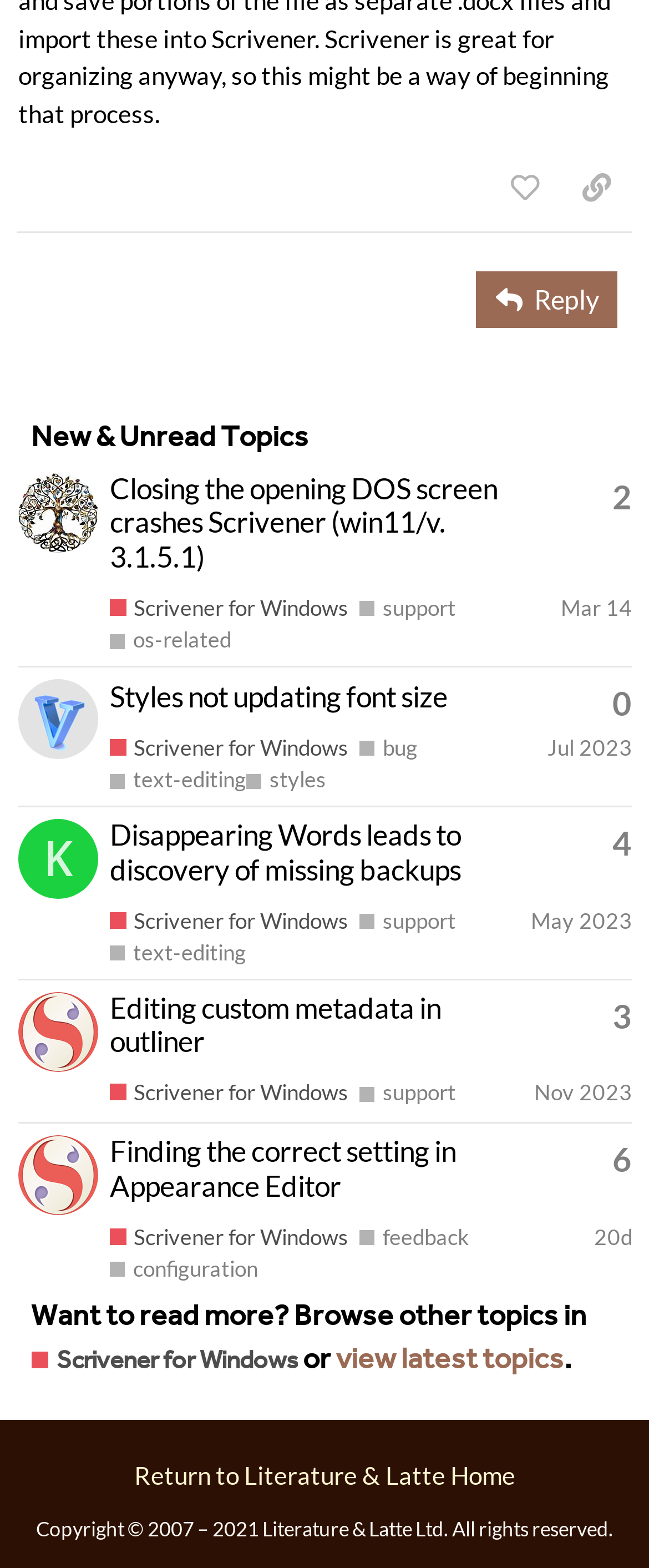Can you specify the bounding box coordinates of the area that needs to be clicked to fulfill the following instruction: "Like a post"?

[0.753, 0.1, 0.864, 0.139]